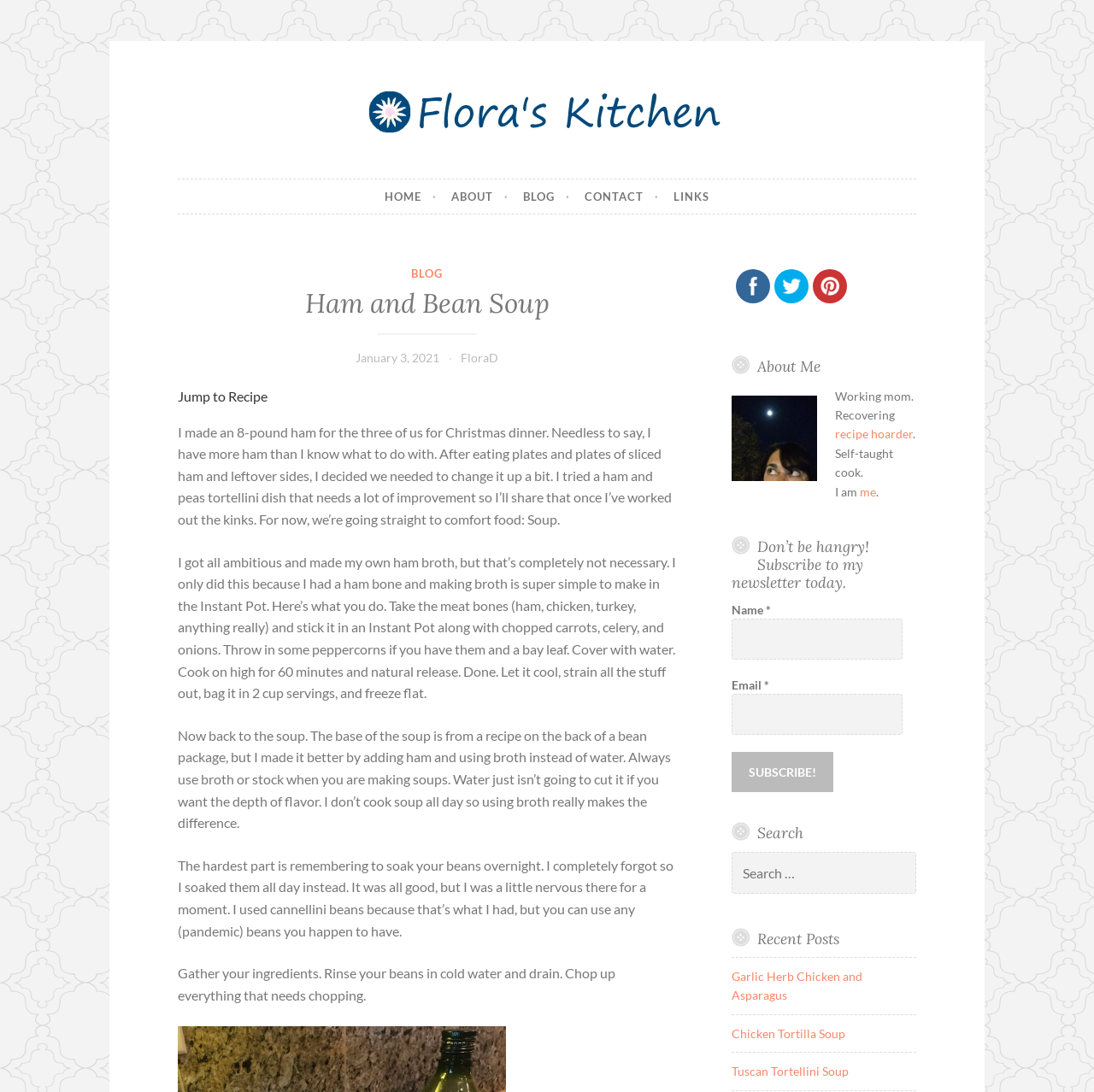Please identify the bounding box coordinates of the area I need to click to accomplish the following instruction: "Click on the 'Facebook' link".

[0.673, 0.246, 0.704, 0.277]